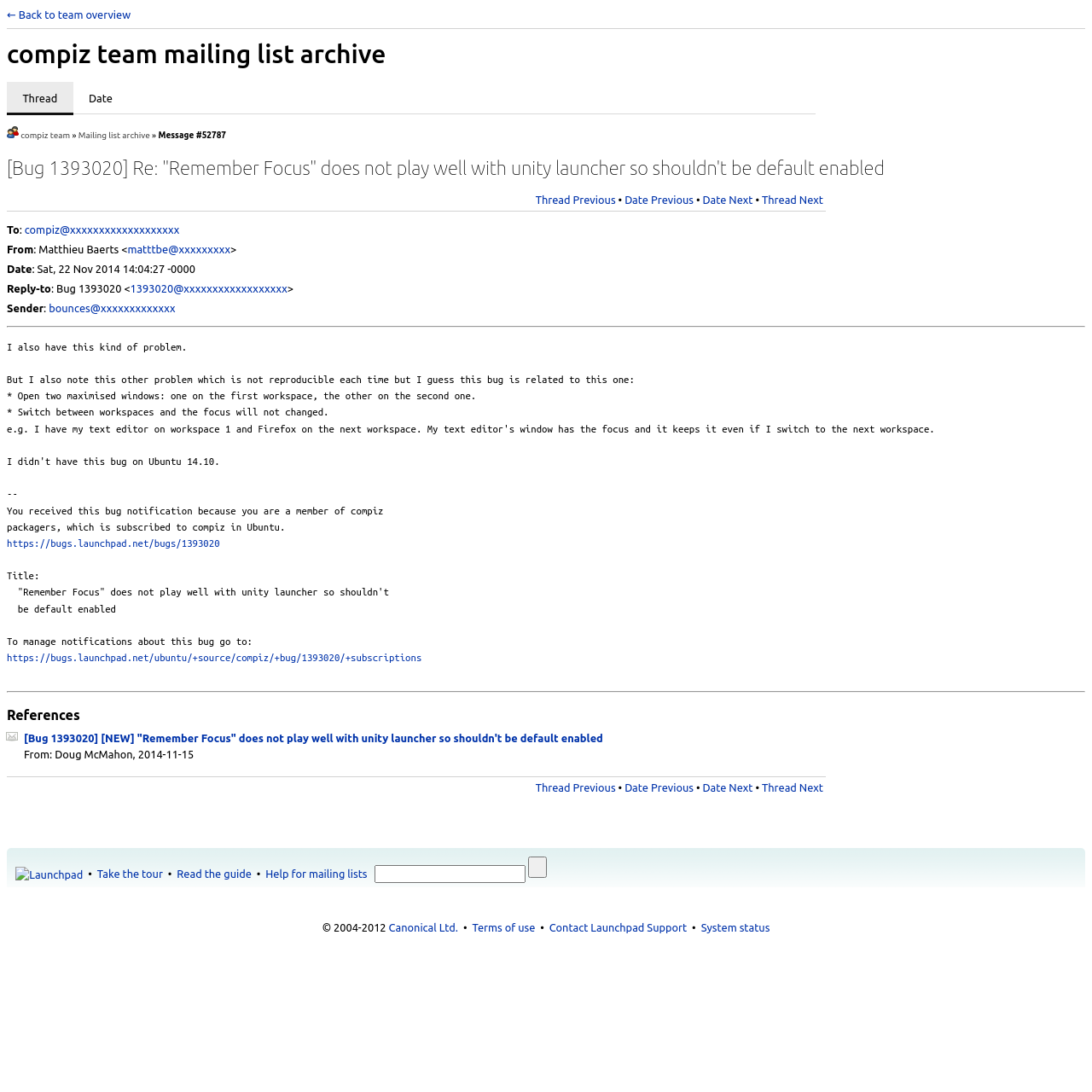Please find the bounding box coordinates (top-left x, top-left y, bottom-right x, bottom-right y) in the screenshot for the UI element described as follows: ← Back to team overview

[0.006, 0.008, 0.12, 0.019]